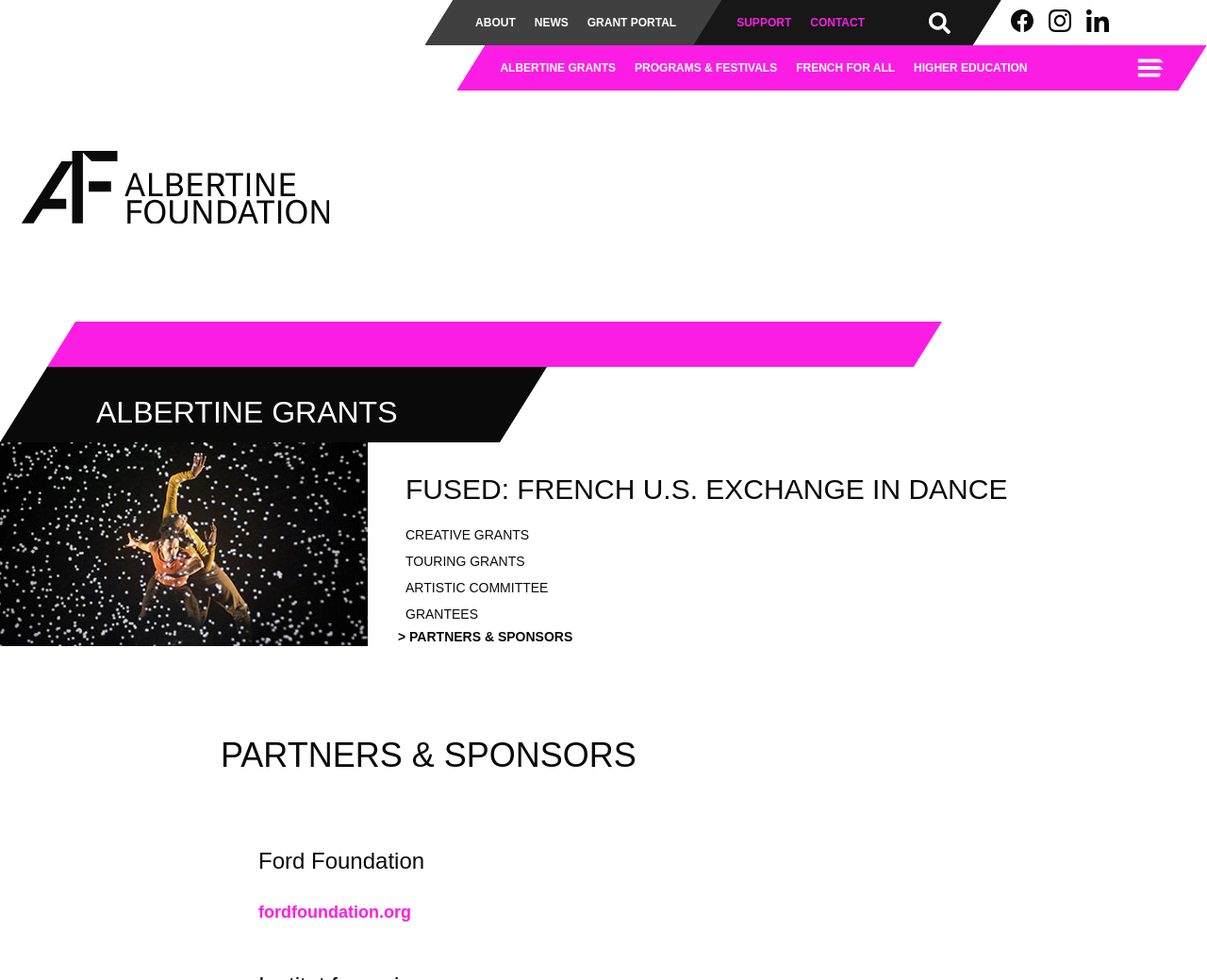Locate the bounding box coordinates of the element that should be clicked to fulfill the instruction: "Go to the ABOUT page".

[0.394, 0.015, 0.427, 0.031]